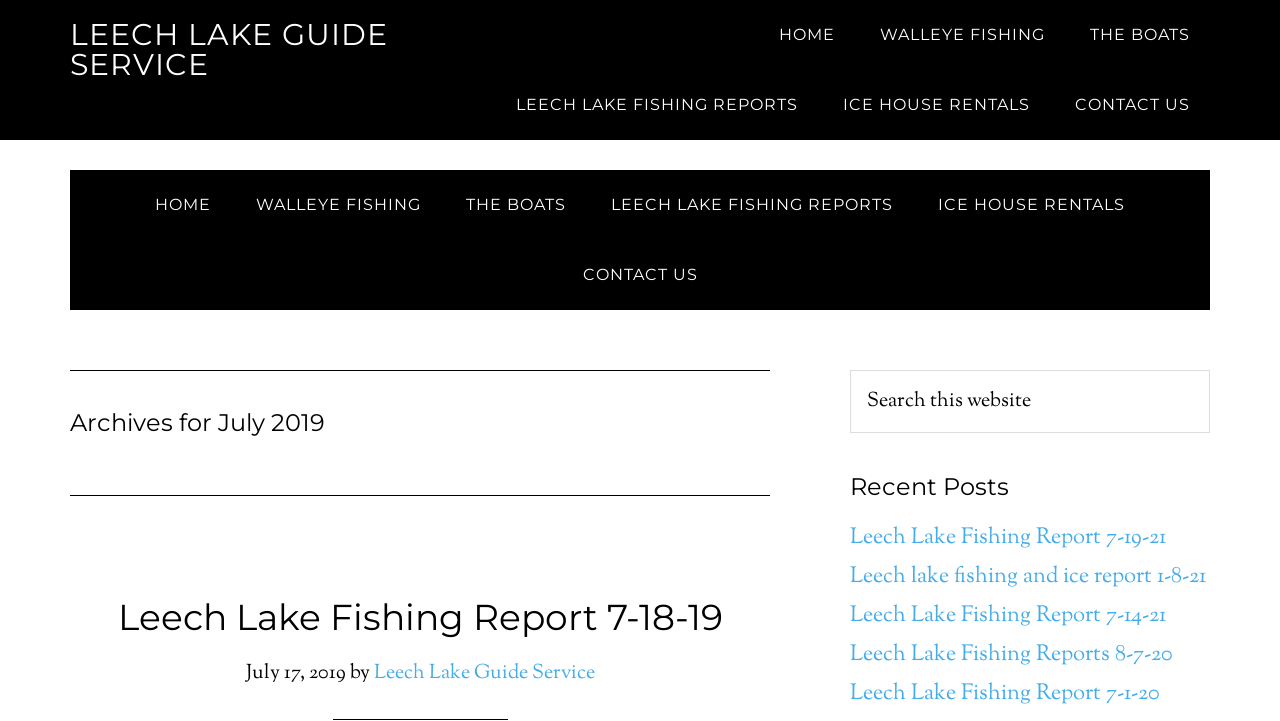Bounding box coordinates are specified in the format (top-left x, top-left y, bottom-right x, bottom-right y). All values are floating point numbers bounded between 0 and 1. Please provide the bounding box coordinate of the region this sentence describes: Contact us

[0.824, 0.097, 0.945, 0.194]